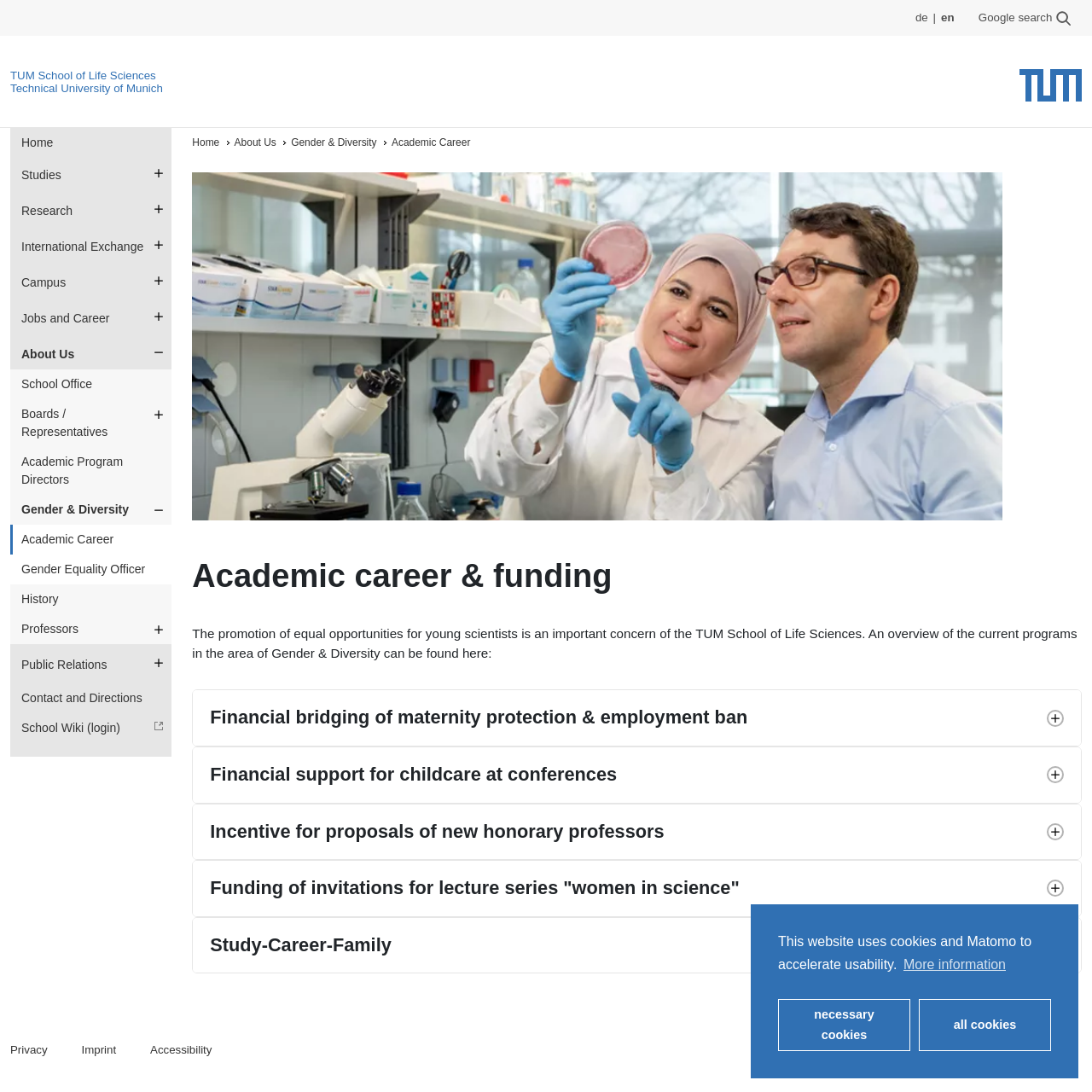Refer to the screenshot and answer the following question in detail:
What is the name of the university?

I found the name of the university by looking at the links at the top of the page, which include 'TUM School of Life Sciences' and 'Technical University of Munich'. The latter is a more general name that refers to the entire university, so I concluded that the name of the university is Technical University of Munich.